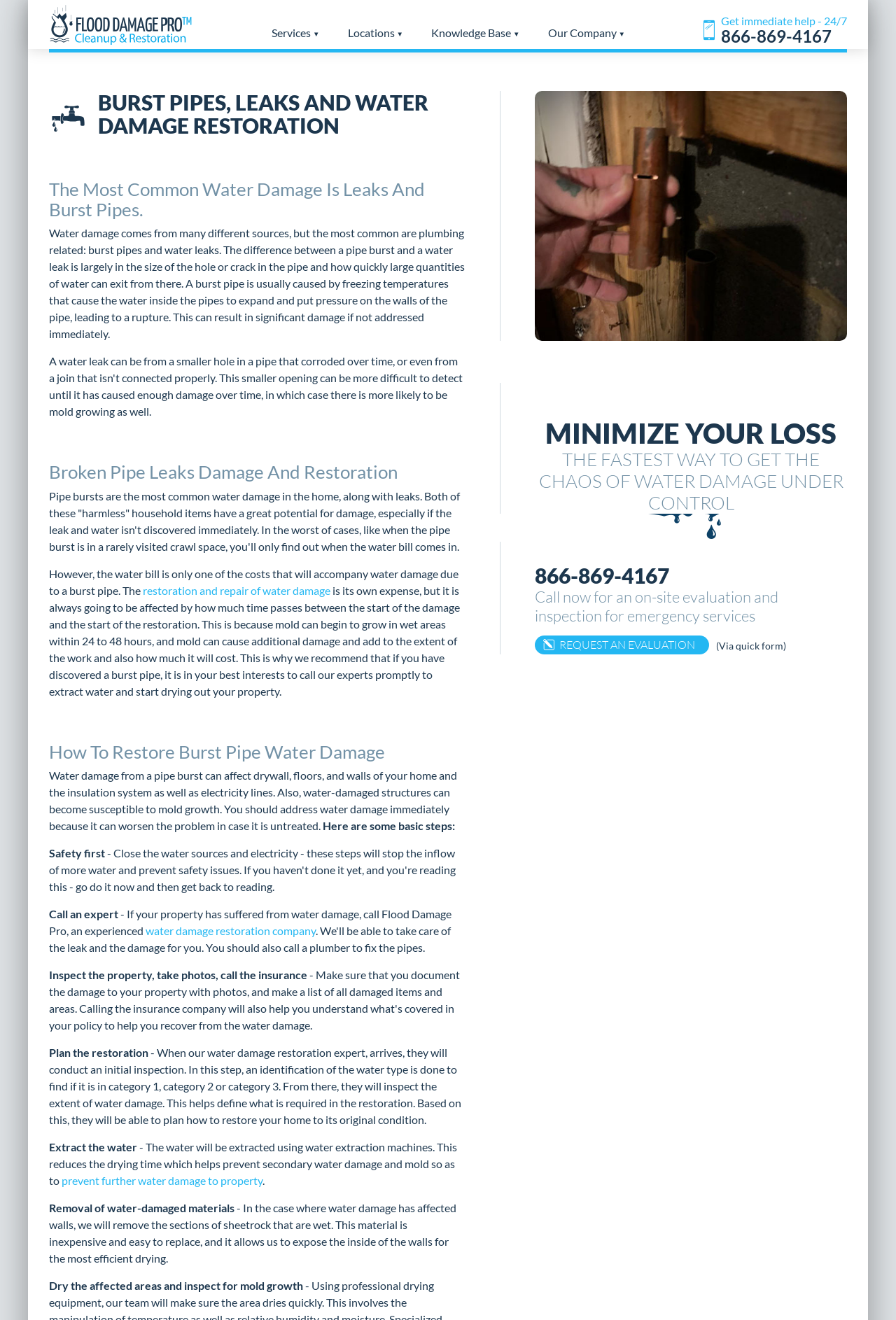Please pinpoint the bounding box coordinates for the region I should click to adhere to this instruction: "Click the 'REQUEST AN EVALUATION' link".

[0.597, 0.481, 0.792, 0.496]